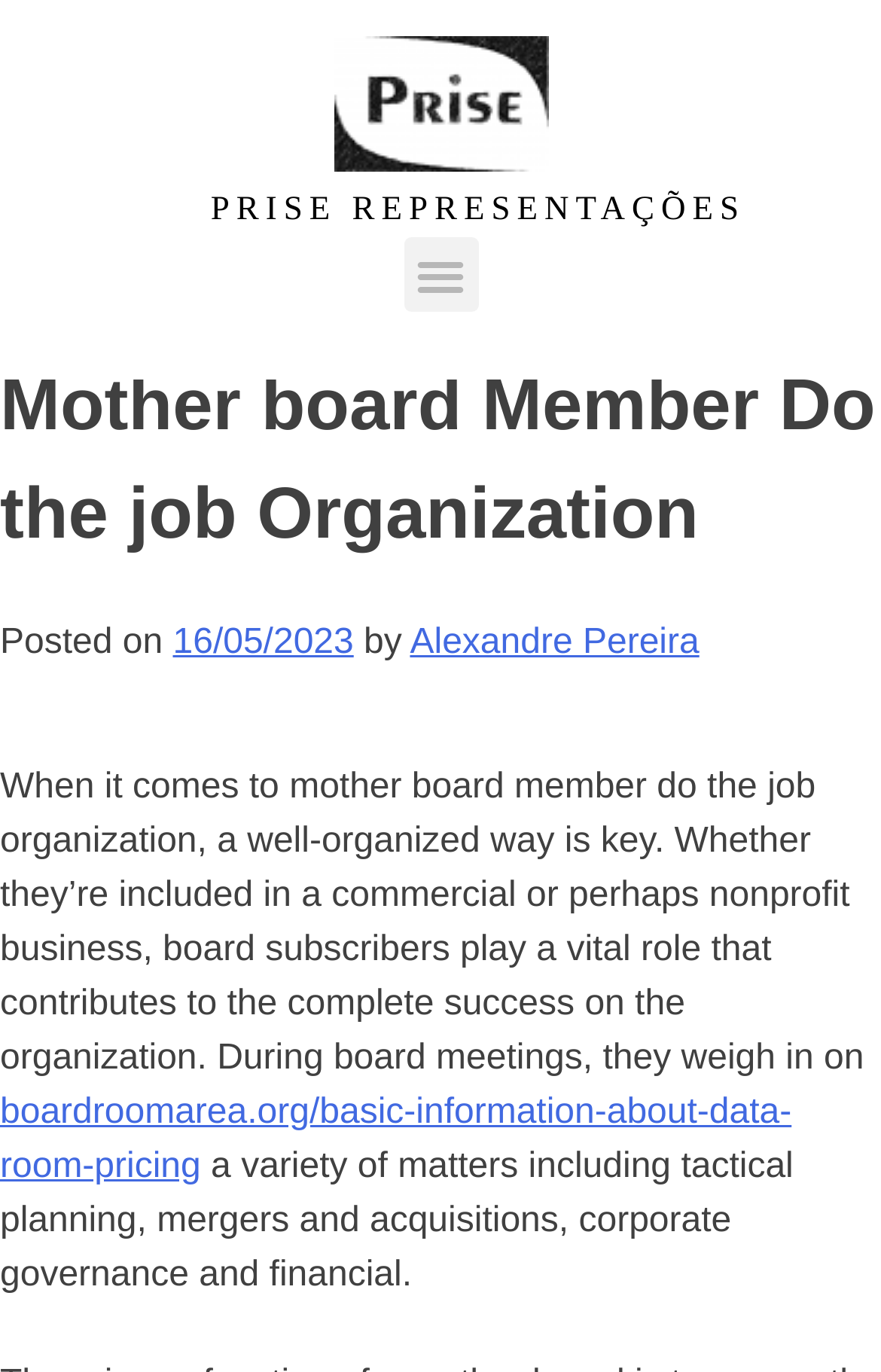Identify the bounding box coordinates for the UI element described by the following text: "Alexandre Pereira". Provide the coordinates as four float numbers between 0 and 1, in the format [left, top, right, bottom].

[0.465, 0.454, 0.794, 0.482]